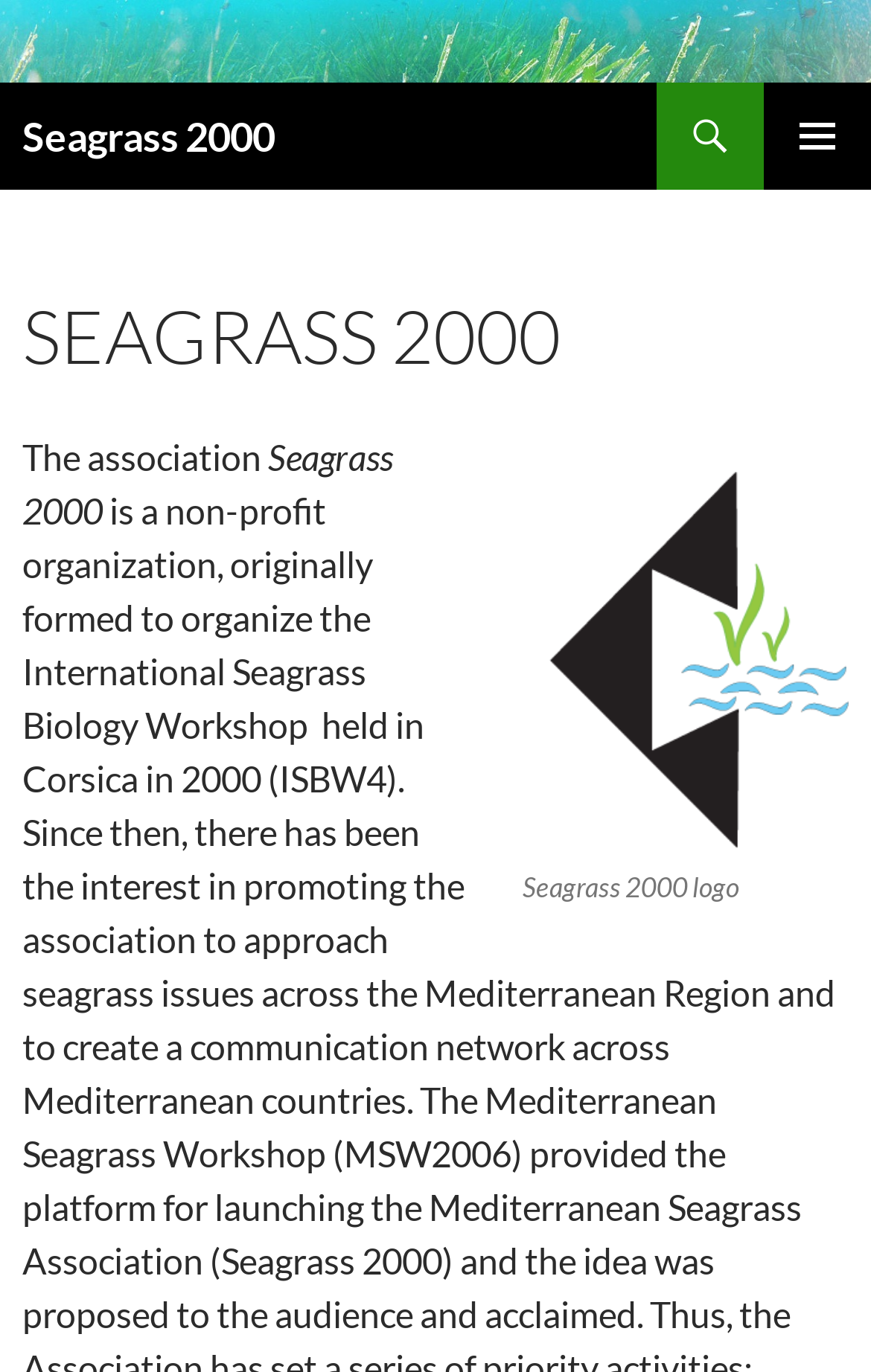What is the name of the organization?
Using the image, provide a concise answer in one word or a short phrase.

Seagrass 2000